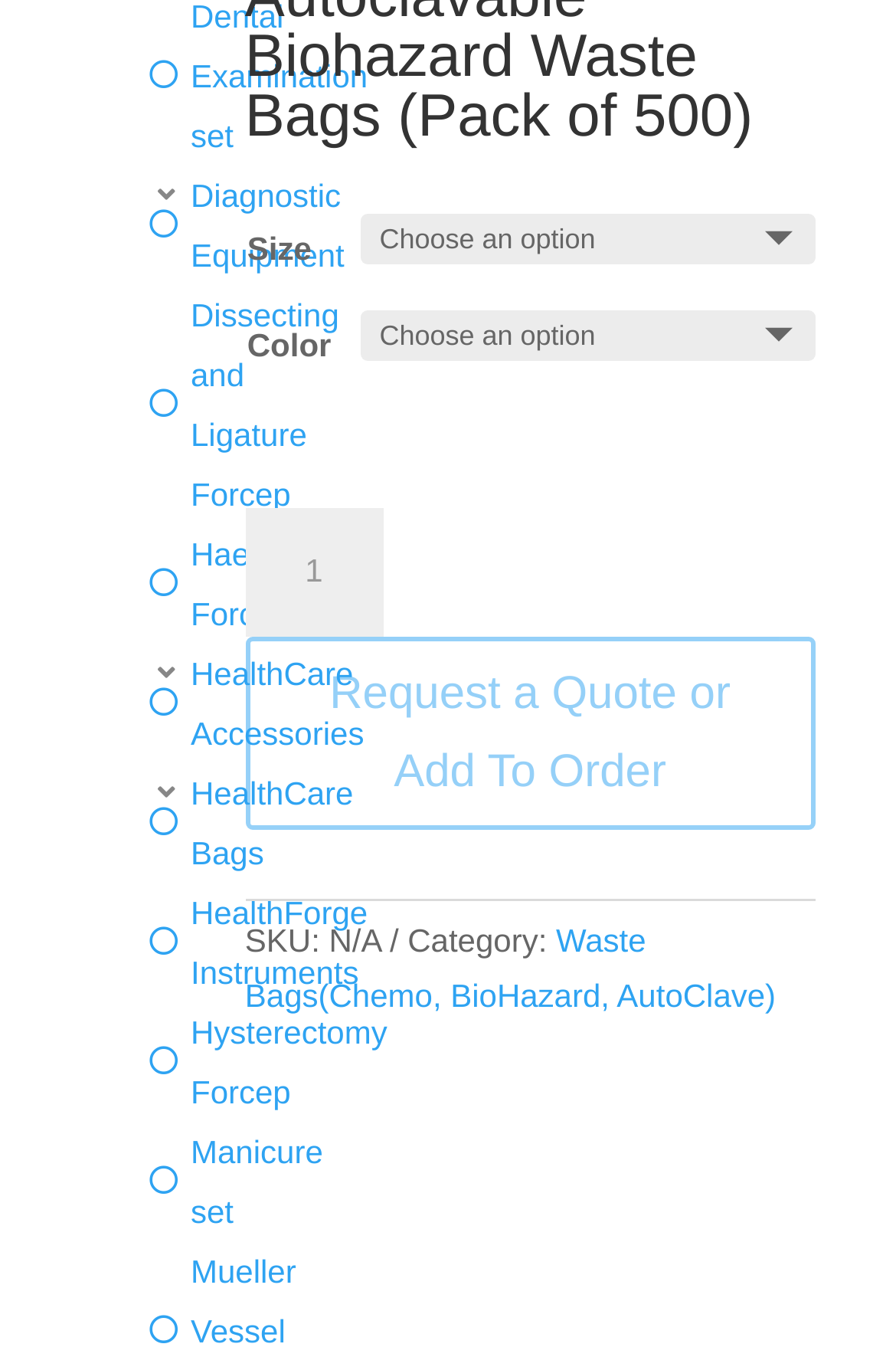Determine the bounding box coordinates of the target area to click to execute the following instruction: "Click the 'Table of Contents' button."

None